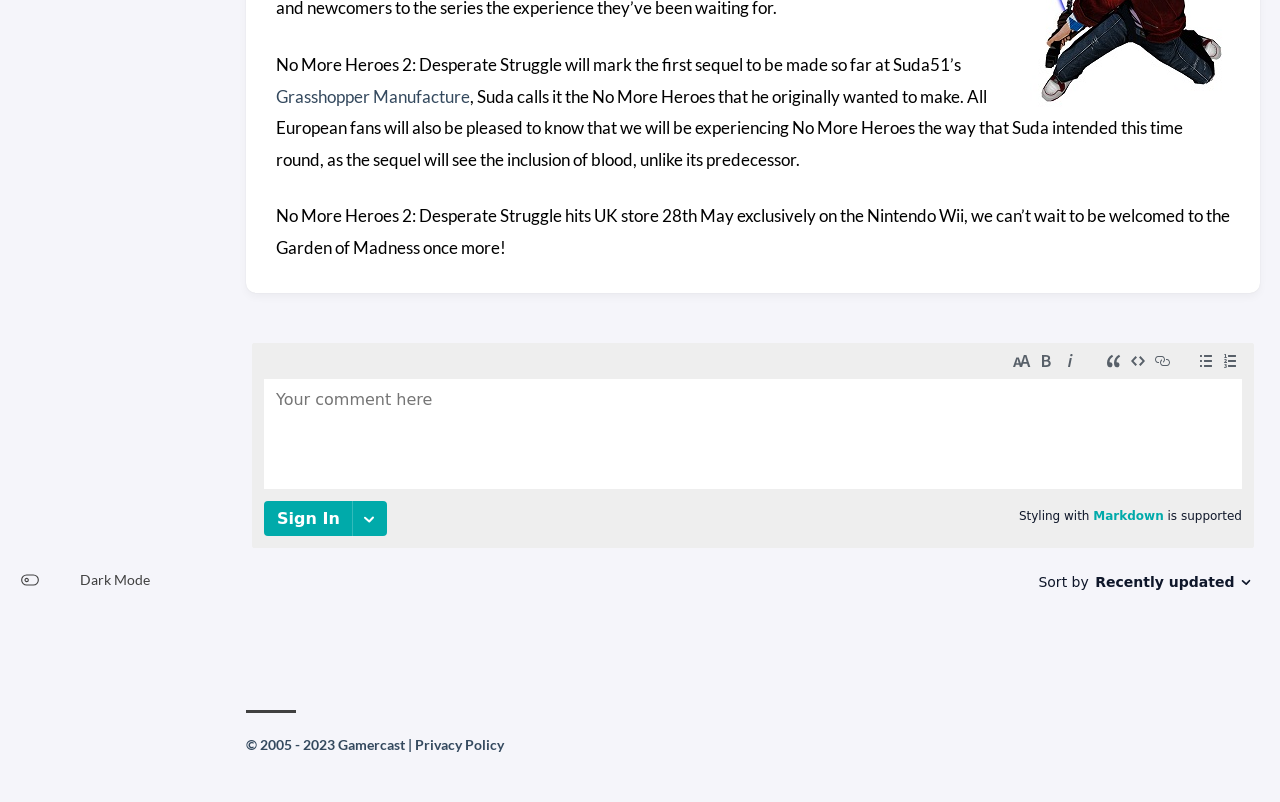Using the element description: "For Business", determine the bounding box coordinates for the specified UI element. The coordinates should be four float numbers between 0 and 1, [left, top, right, bottom].

None